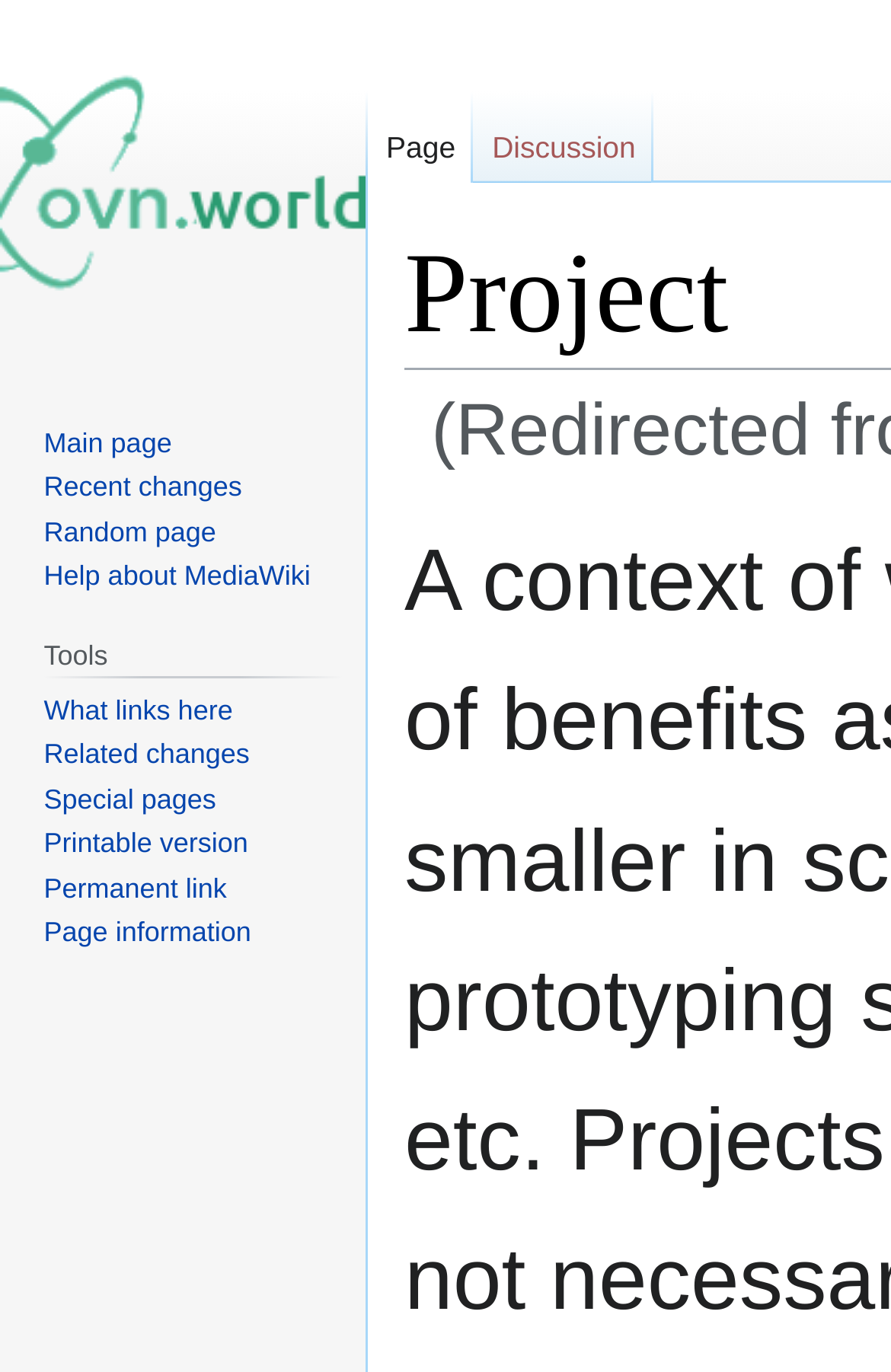For the element described, predict the bounding box coordinates as (top-left x, top-left y, bottom-right x, bottom-right y). All values should be between 0 and 1. Element description: Printable version

[0.049, 0.603, 0.278, 0.626]